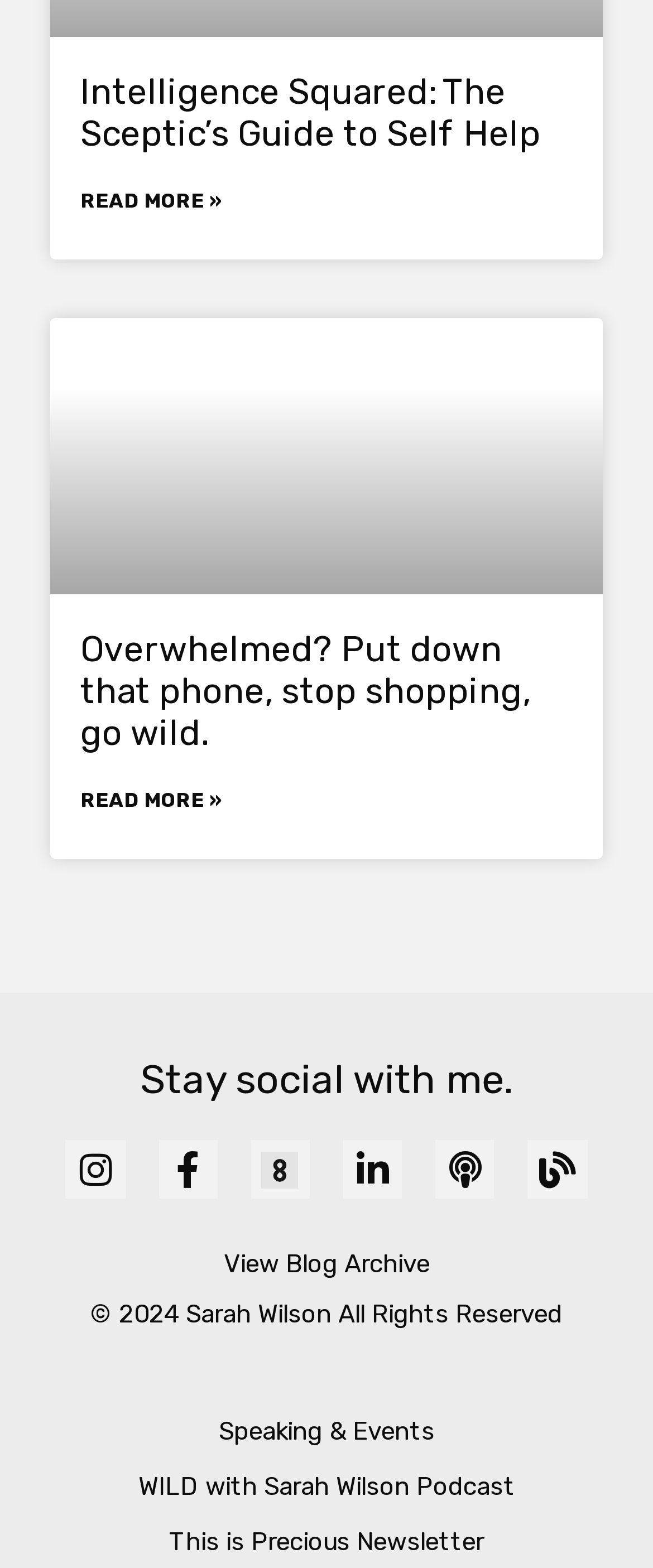Utilize the details in the image to thoroughly answer the following question: How many 'Read more' links are there?

I searched for the 'Read more' links by looking at the text content of the links. I found two links with the text 'Read more »', which are located below the headings 'Intelligence Squared: The Sceptic’s Guide to Self Help' and 'Overwhelmed? Put down that phone, stop shopping, go wild.'.